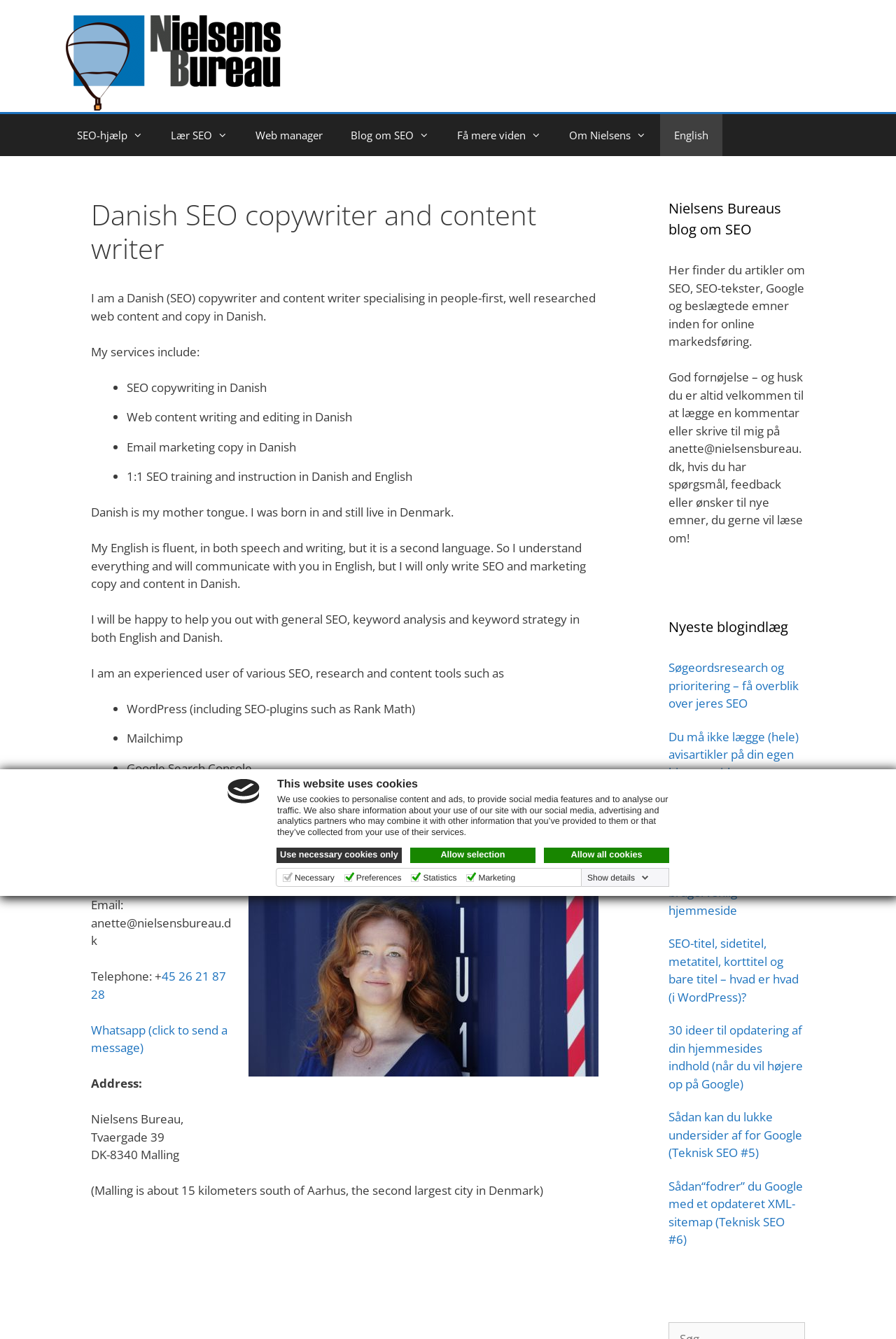Provide the bounding box coordinates for the UI element that is described by this text: "English". The coordinates should be in the form of four float numbers between 0 and 1: [left, top, right, bottom].

[0.737, 0.085, 0.806, 0.117]